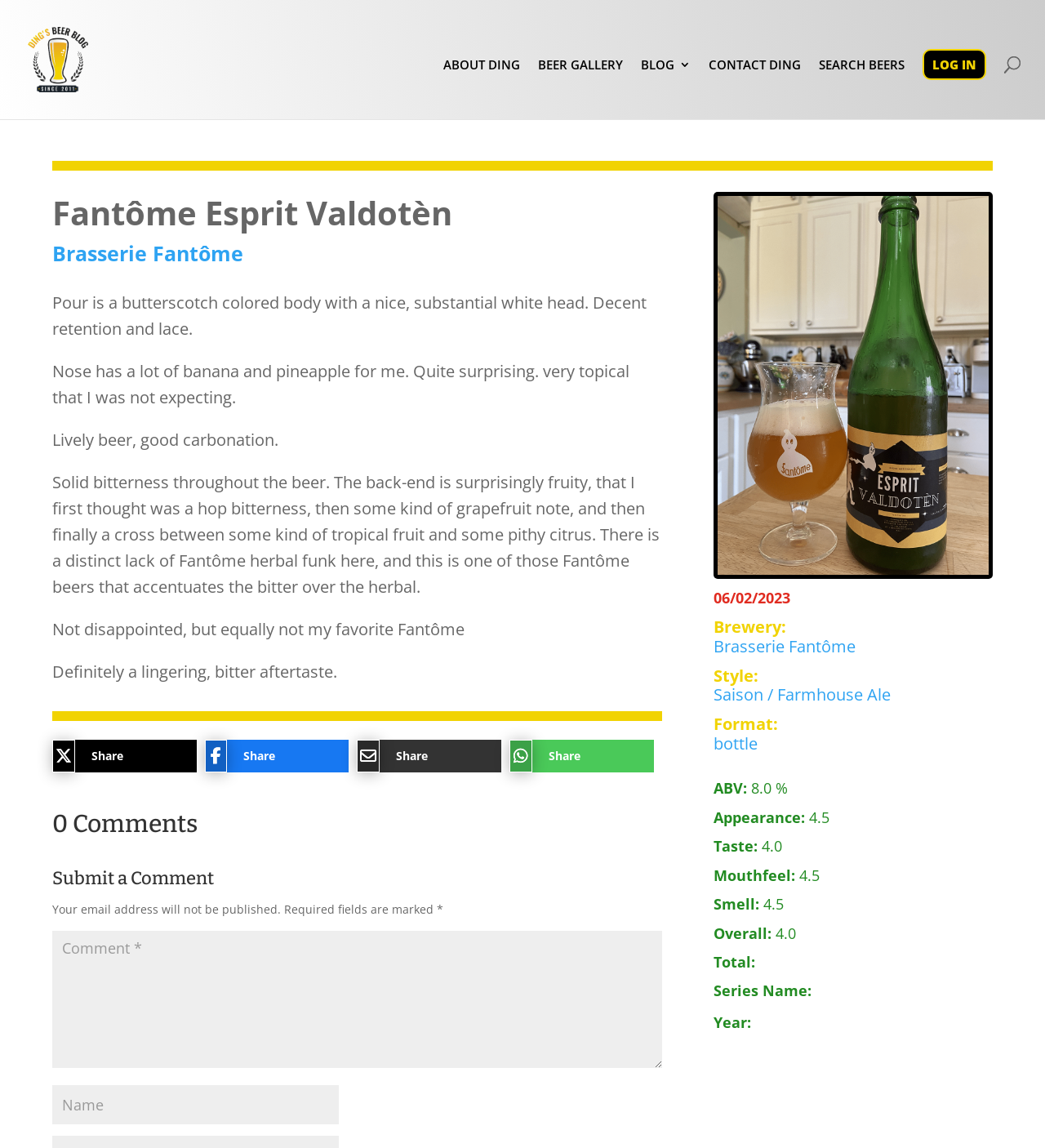Locate the UI element described by Saison / Farmhouse Ale and provide its bounding box coordinates. Use the format (top-left x, top-left y, bottom-right x, bottom-right y) with all values as floating point numbers between 0 and 1.

[0.683, 0.596, 0.853, 0.615]